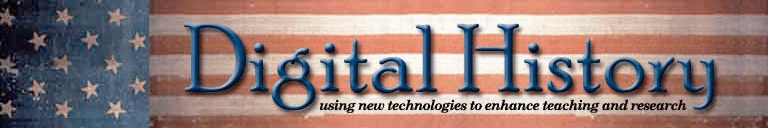Answer the question below in one word or phrase:
What is the focus of the initiative?

Teaching and research